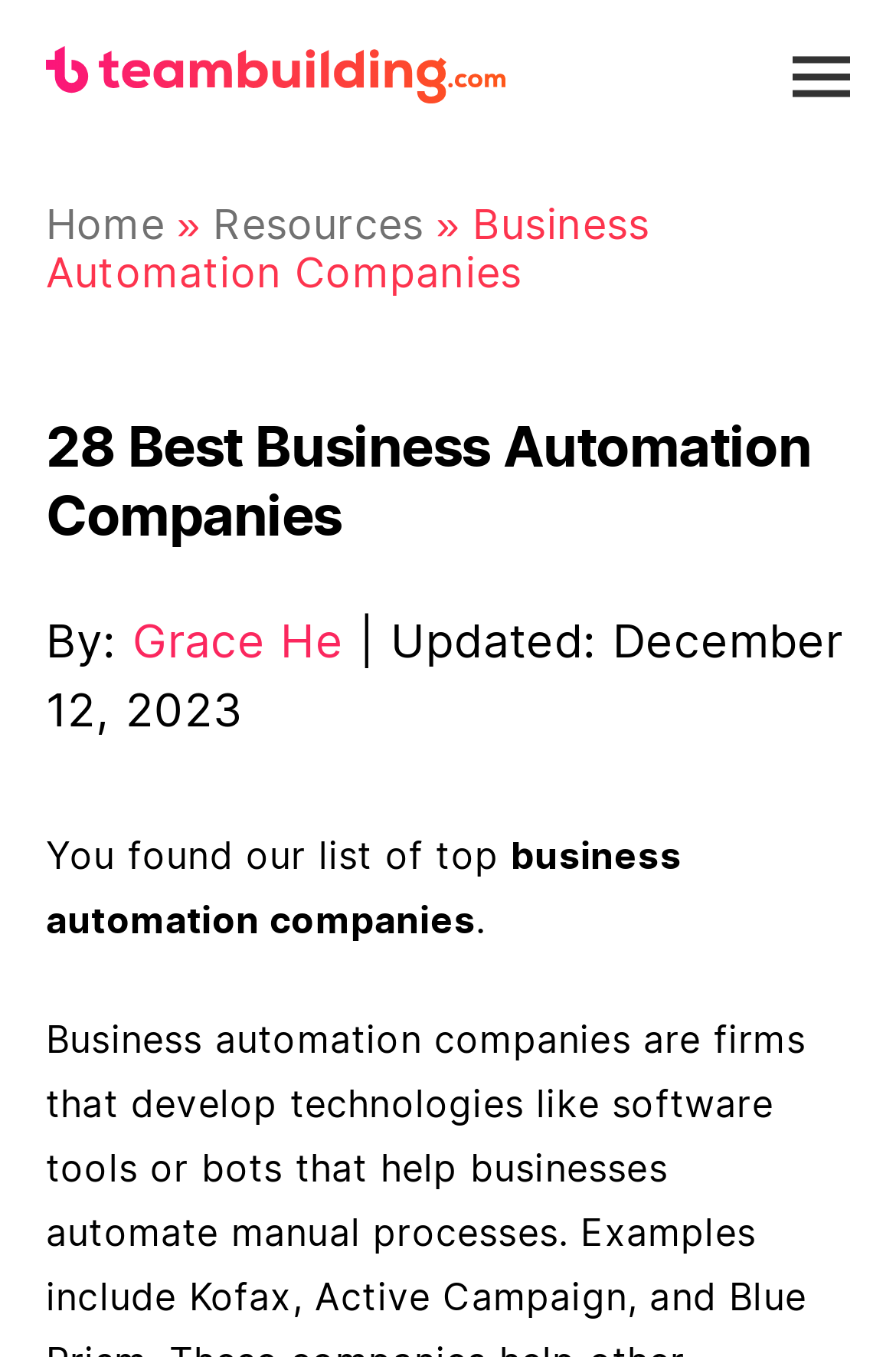Generate the text of the webpage's primary heading.

28 Best Business Automation Companies